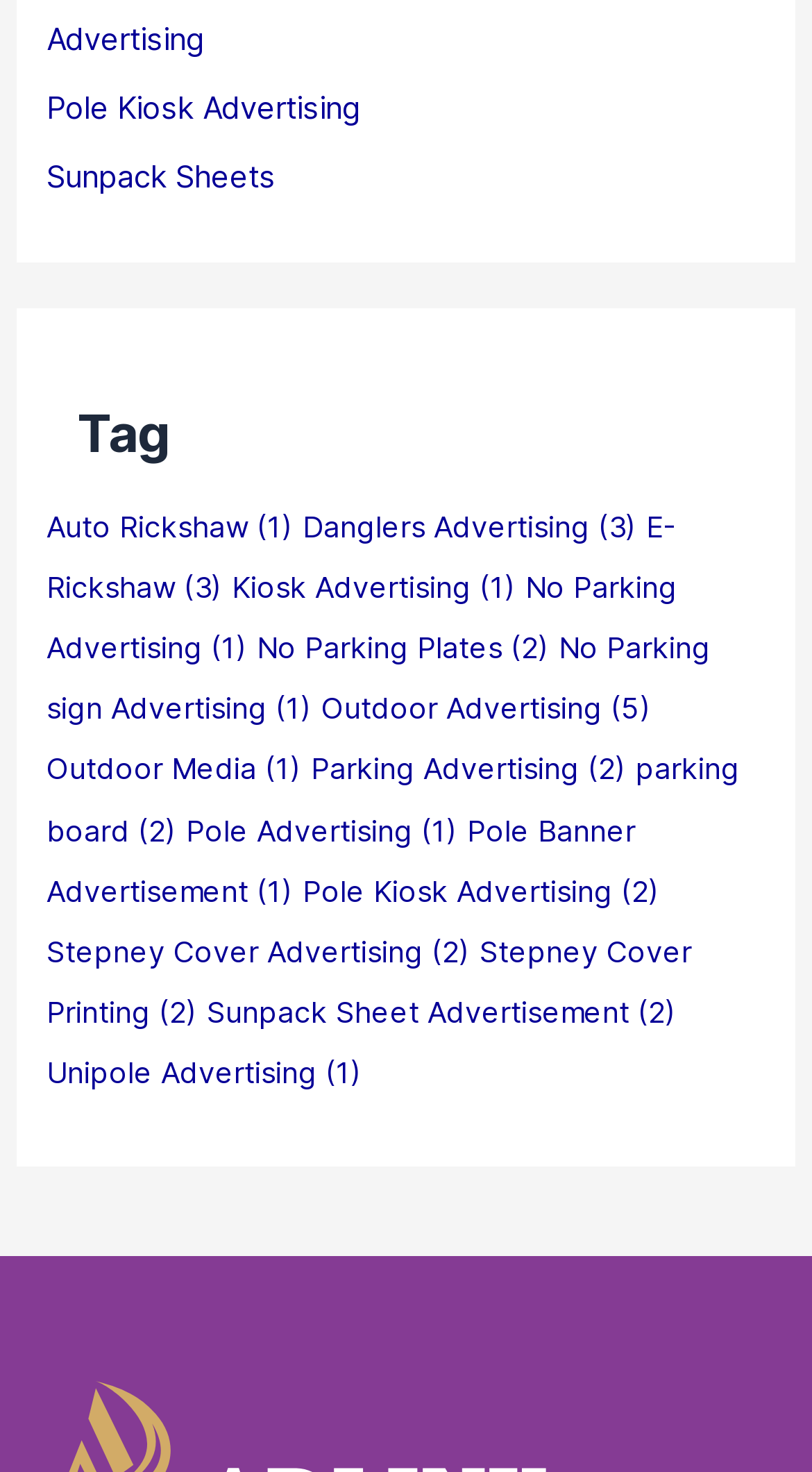Find the bounding box coordinates for the area that should be clicked to accomplish the instruction: "Explore Outdoor Advertising options".

[0.396, 0.469, 0.804, 0.493]